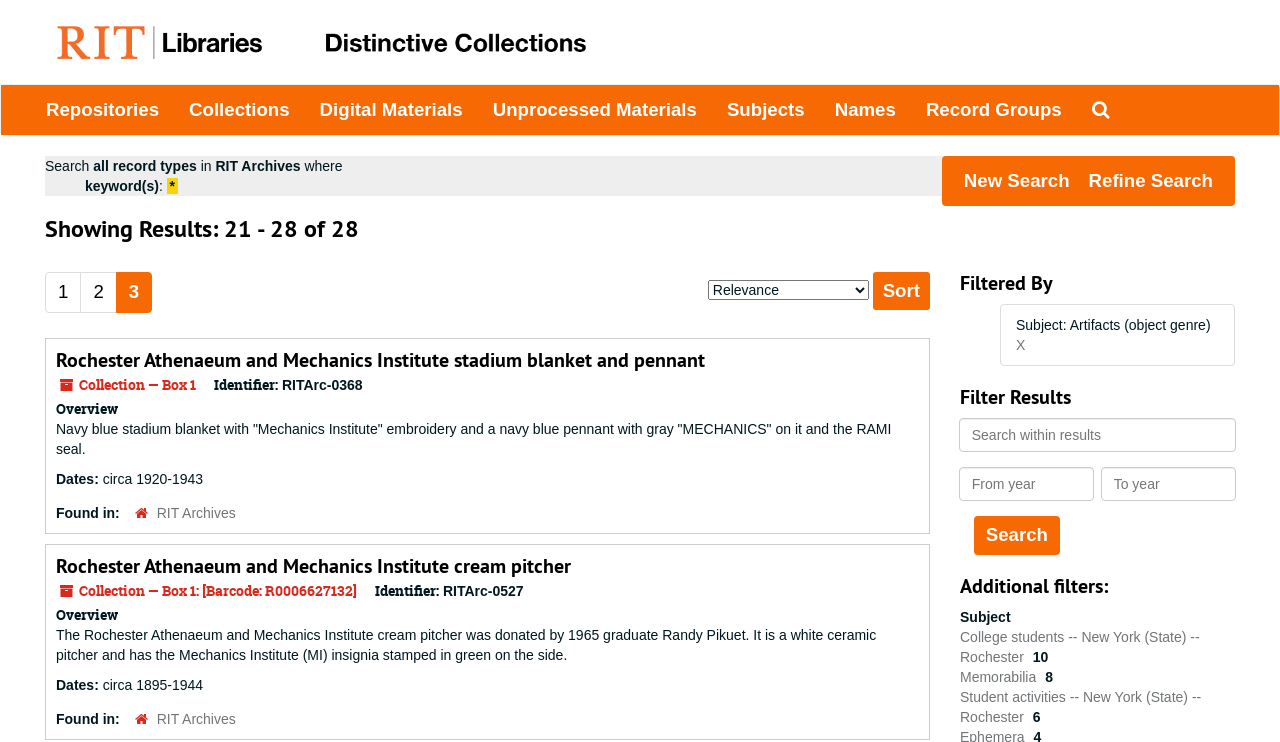Provide a one-word or short-phrase answer to the question:
What is the name of the archives?

RIT Archives